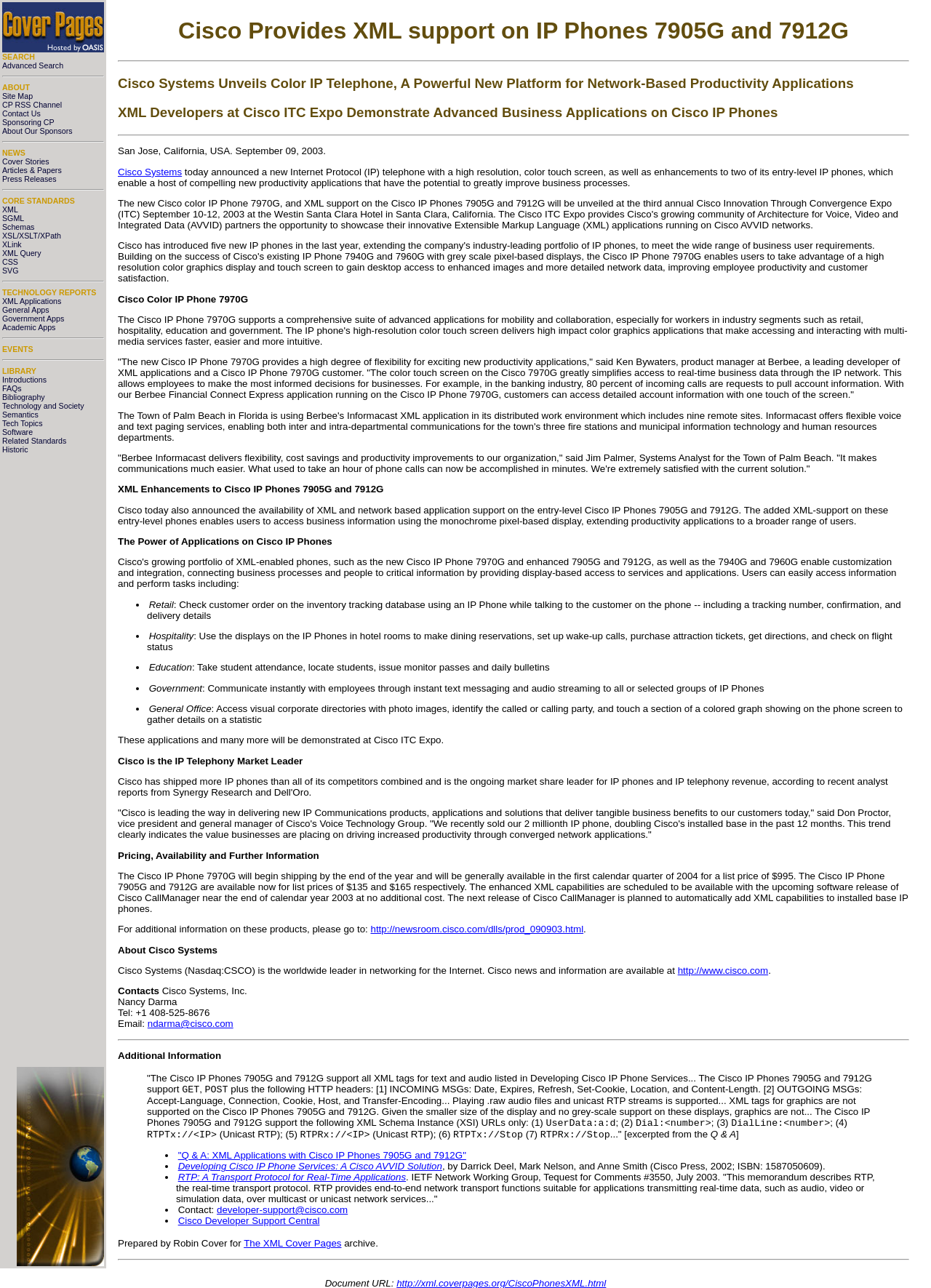What is the purpose of XML support on Cisco IP Phones?
Please craft a detailed and exhaustive response to the question.

The XML support on Cisco IP Phones enables users to access business information using the monochrome pixel-based display, extending productivity applications to a broader range of users.